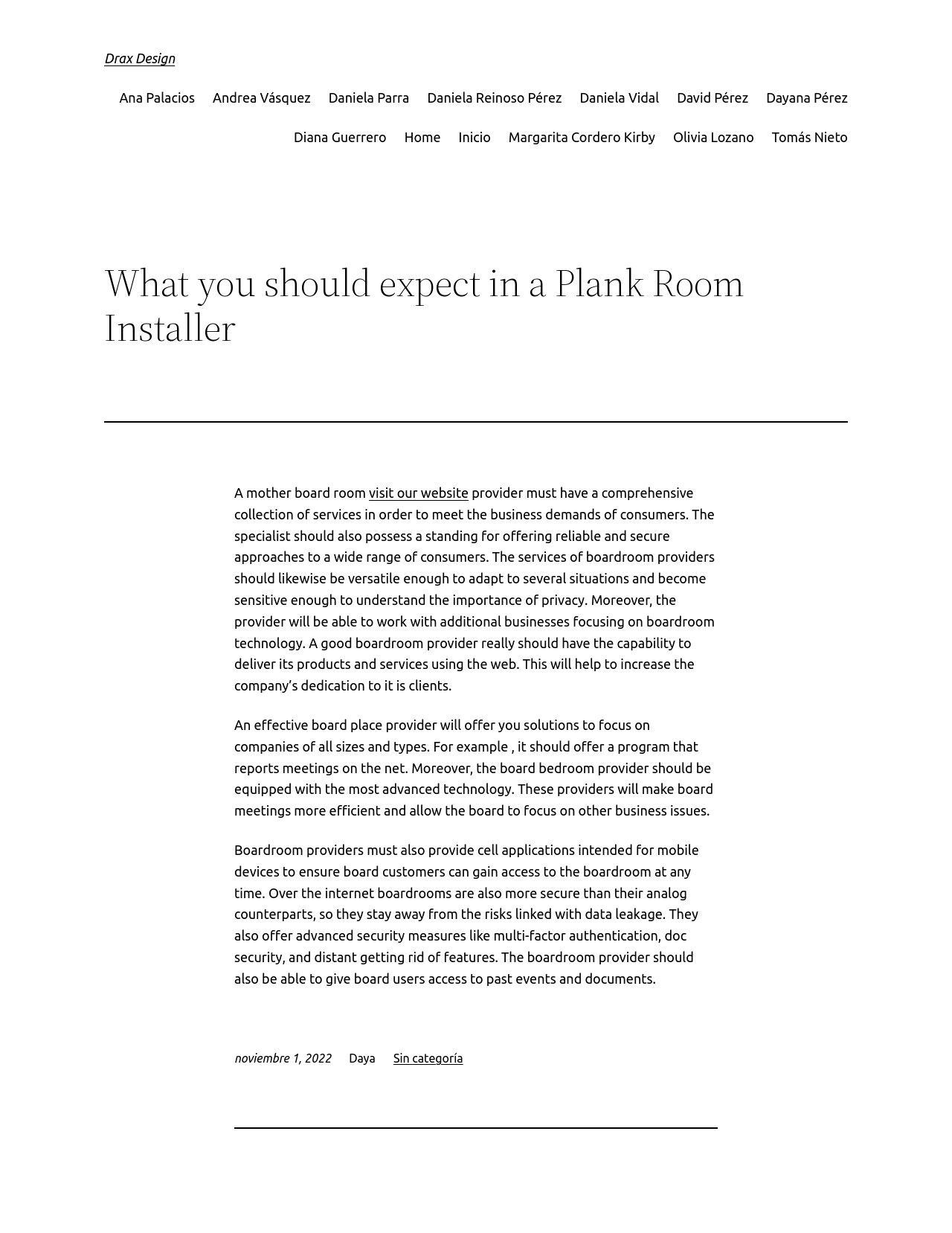Provide your answer in one word or a succinct phrase for the question: 
What is the importance of privacy in a boardroom?

High importance